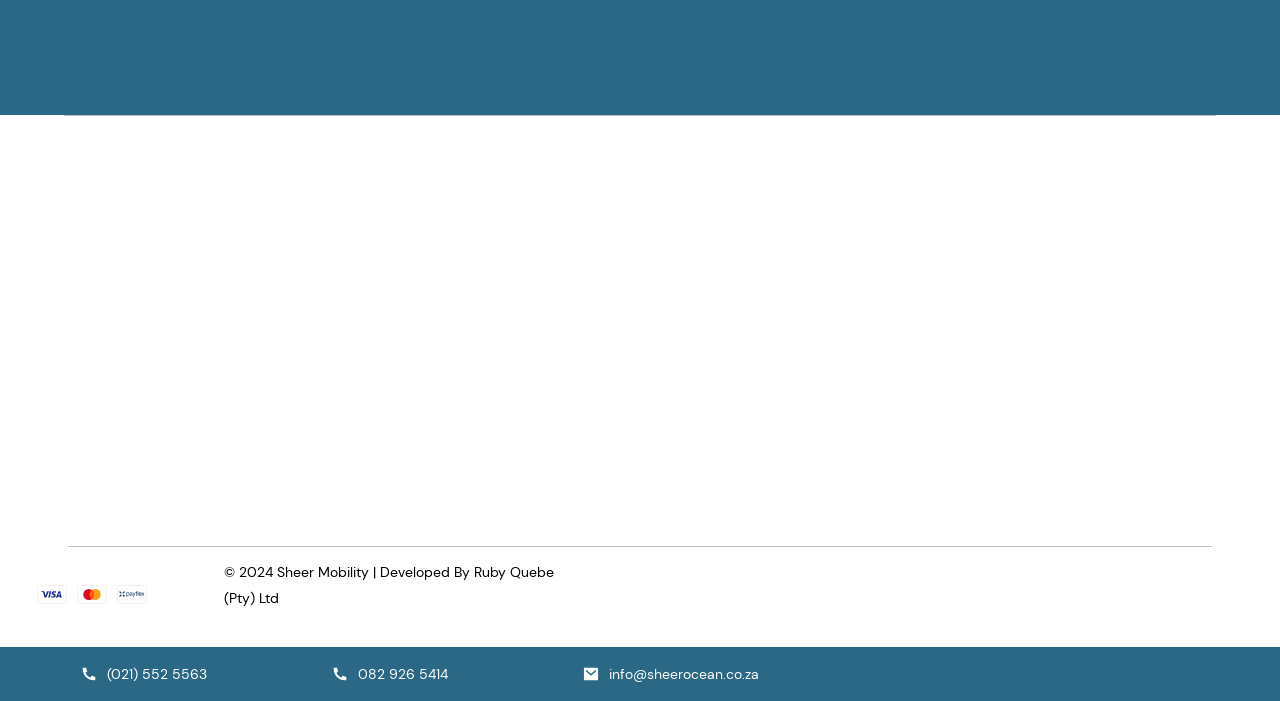What is the business hours of Sheer Mobility?
Examine the image closely and answer the question with as much detail as possible.

The webpage provides the business hours of Sheer Mobility, which are Monday to Friday, 08h00 to 16h30, and Saturday and Sunday, CLOSED. This information is useful for customers who want to contact or visit the company.